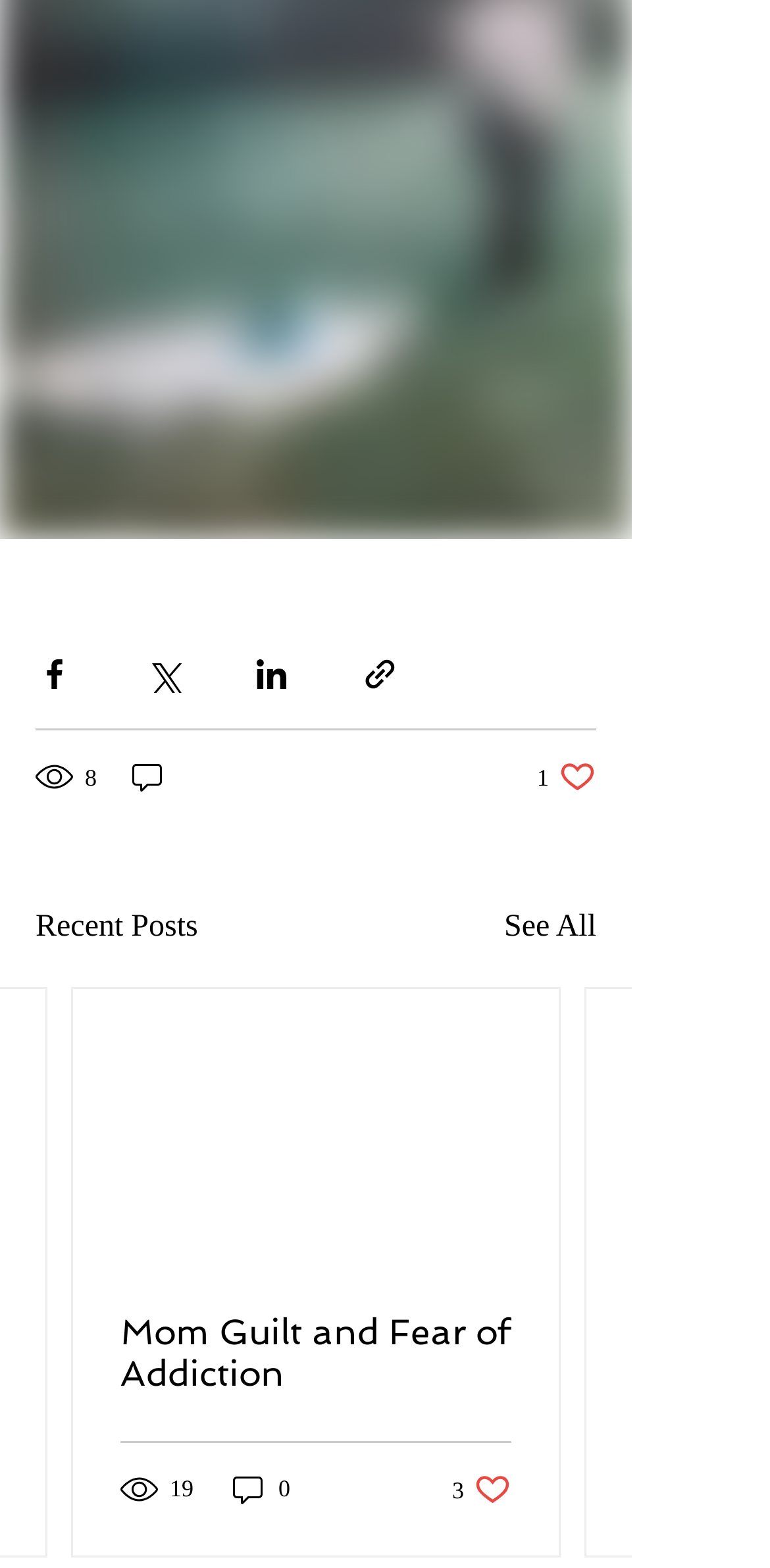From the given element description: "19", find the bounding box for the UI element. Provide the coordinates as four float numbers between 0 and 1, in the order [left, top, right, bottom].

[0.156, 0.938, 0.256, 0.962]